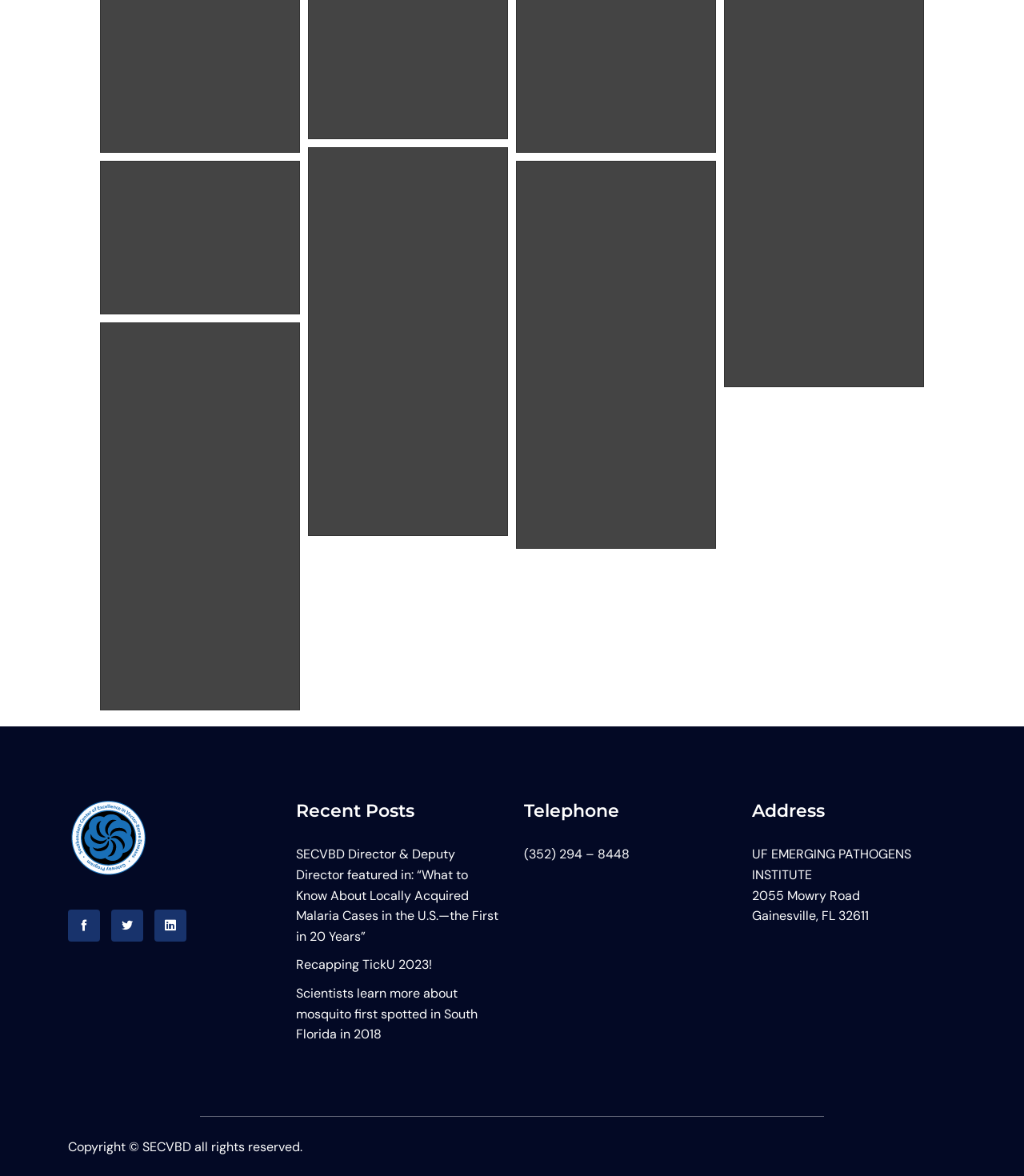Give a one-word or short phrase answer to the question: 
What is the location of UF EMERGING PATHOGENS INSTITUTE?

Gainesville, FL 32611